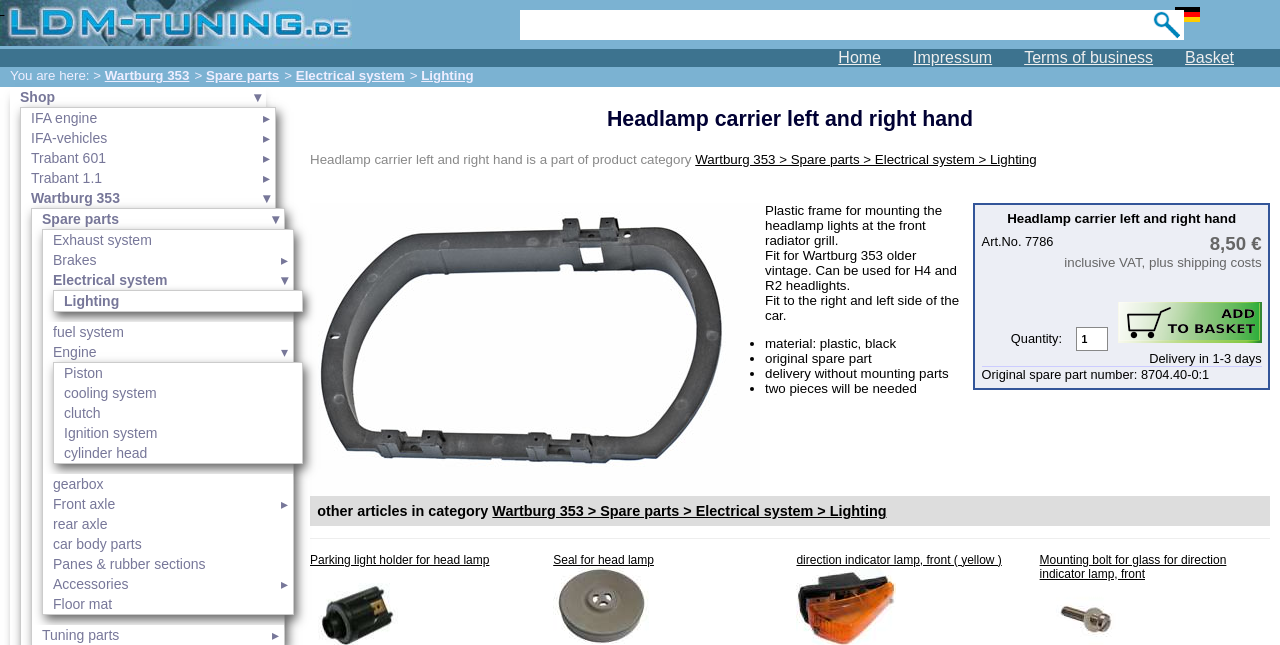What is the material of the headlamp carrier?
Using the information from the image, answer the question thoroughly.

The material of the headlamp carrier can be found in the product description section, where it is listed as one of the product features, specifically 'material: plastic, black'.